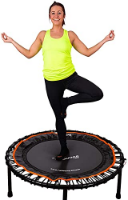With reference to the image, please provide a detailed answer to the following question: What is the color of the trampoline's trim?

The caption describes the trampoline as having a black mat bordered by an orange trim, which indicates that the trim is orange in color.